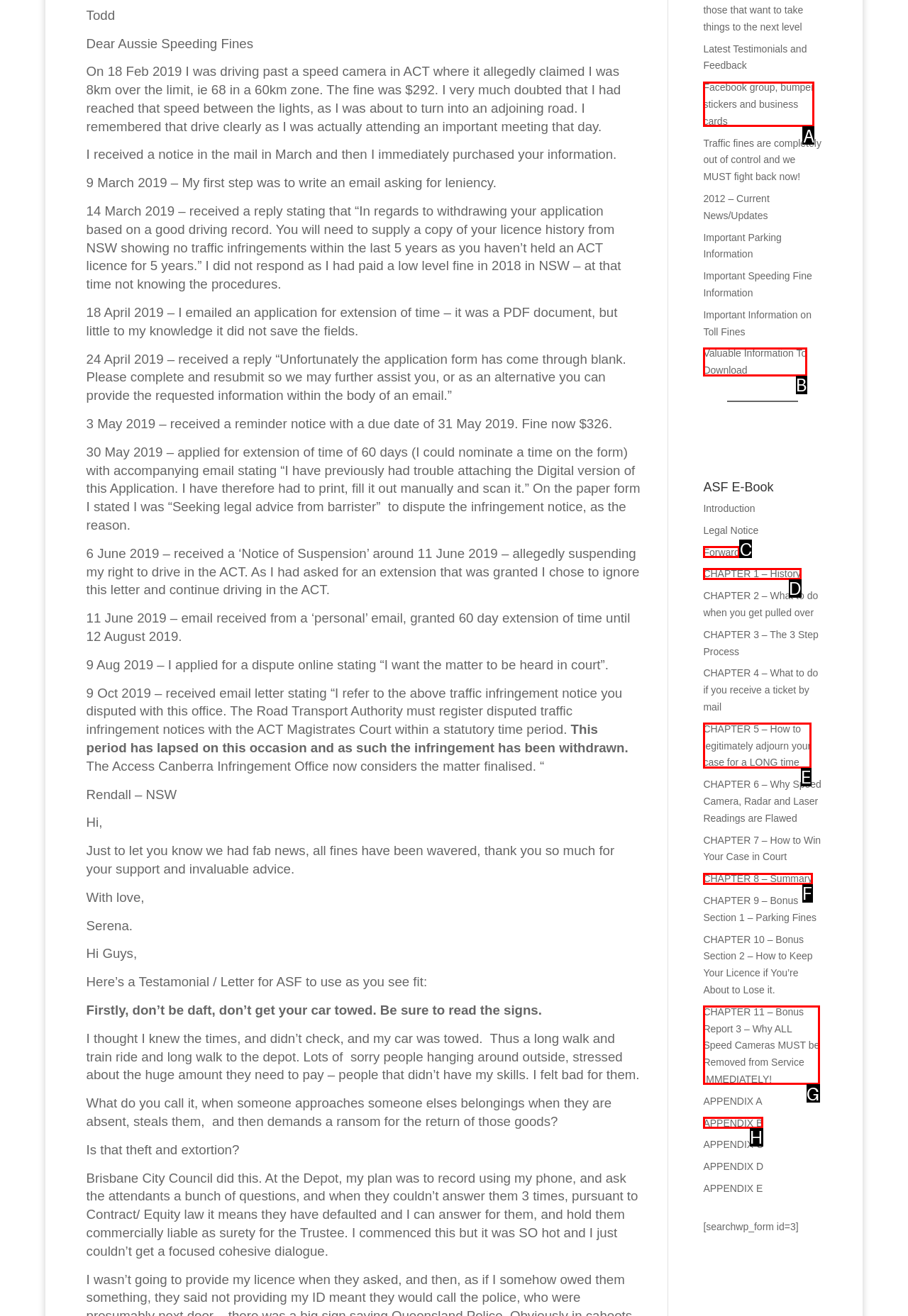Select the letter that corresponds to the description: APPENDIX B. Provide your answer using the option's letter.

H